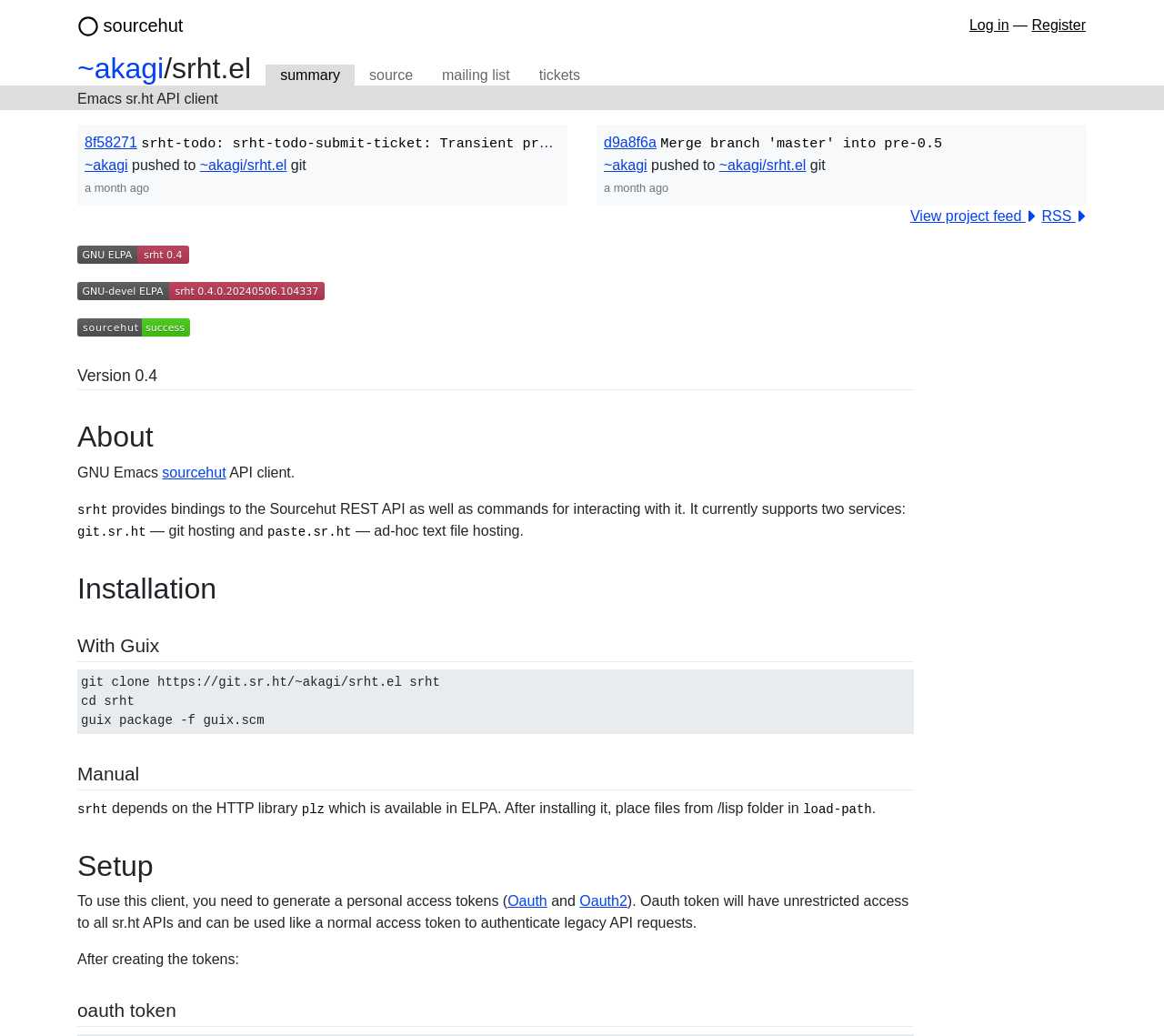Generate a comprehensive description of the contents of the webpage.

The webpage is about srht.el, an Emacs sr.ht API client. At the top, there are three links: "sourcehut", "Log in", and "Register", with a separator "—" in between "Log in" and "Register". Below these links, there is a heading "~akagi/ srht.el" with a link to "~akagi" inside it. 

To the right of the heading, there are four links: "summary", "source", "mailing list", and "tickets". Below these links, there is a static text "Emacs sr.ht API client". 

Further down, there are two sections with commit information, each containing a link to a commit, a static text "pushed to", a link to the repository, a static text "git", and a timestamp. 

On the right side of the page, there are two links: "View project feed" and "RSS". Below these links, there are three links with images: "GNU ELPA", "GNU-devel ELPA", and "Build". 

The main content of the page is divided into several sections, each with a heading. The sections are "Version 0.4", "About", "Installation", "With Guix", "Manual", "Setup", and "oauth token". 

In the "About" section, there is a static text describing srht.el as a GNU Emacs API client that provides bindings to the Sourcehut REST API and commands for interacting with it. It supports two services: git.sr.ht for git hosting and paste.sr.ht for ad-hoc text file hosting. 

In the "Installation" section, there are instructions for installing srht.el with Guix, including a code block with commands to clone the repository and install the package. 

In the "Manual" section, there is a static text describing the dependencies of srht.el, including the HTTP library plz, which is available in ELPA. 

In the "Setup" section, there are instructions for setting up the client, including generating a personal access token using Oauth or Oauth2.